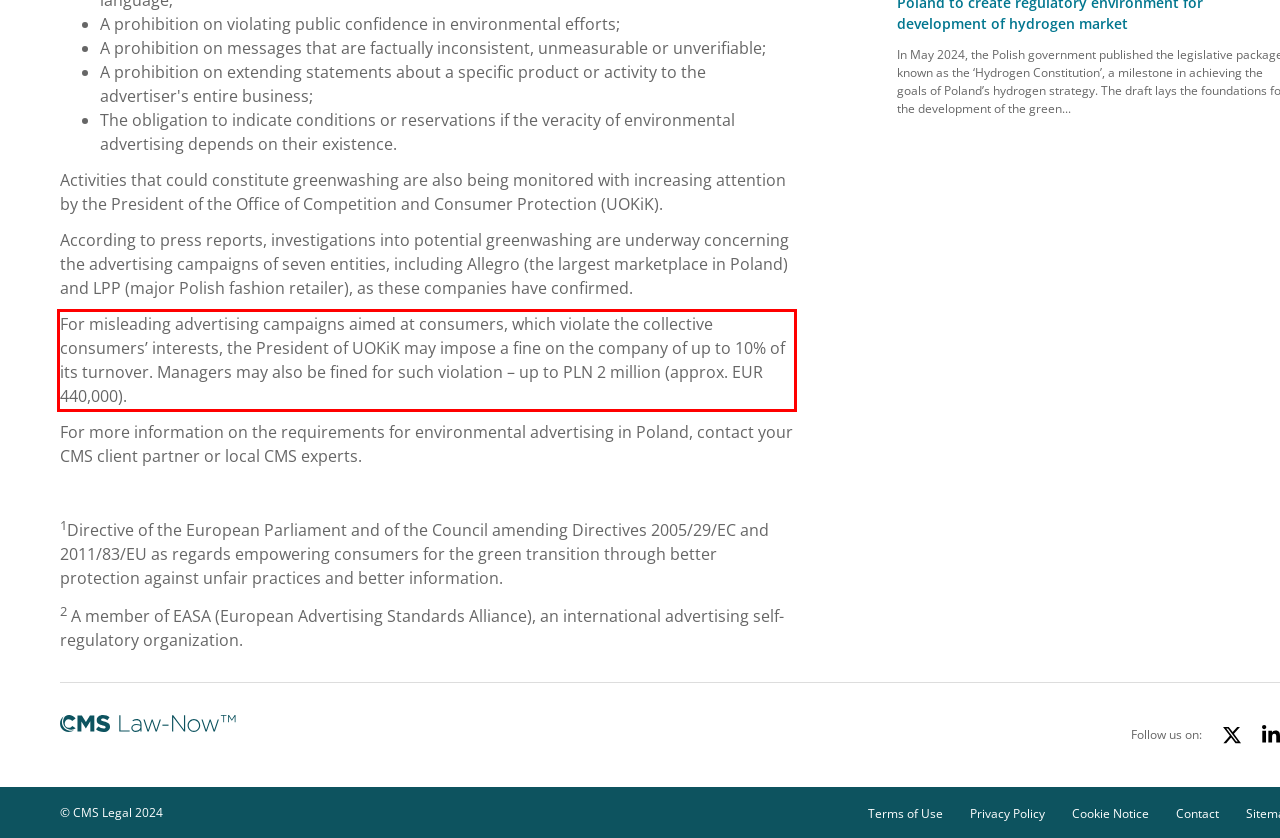Using the webpage screenshot, recognize and capture the text within the red bounding box.

For misleading advertising campaigns aimed at consumers, which violate the collective consumers’ interests, the President of UOKiK may impose a fine on the company of up to 10% of its turnover. Managers may also be fined for such violation – up to PLN 2 million (approx. EUR 440,000).